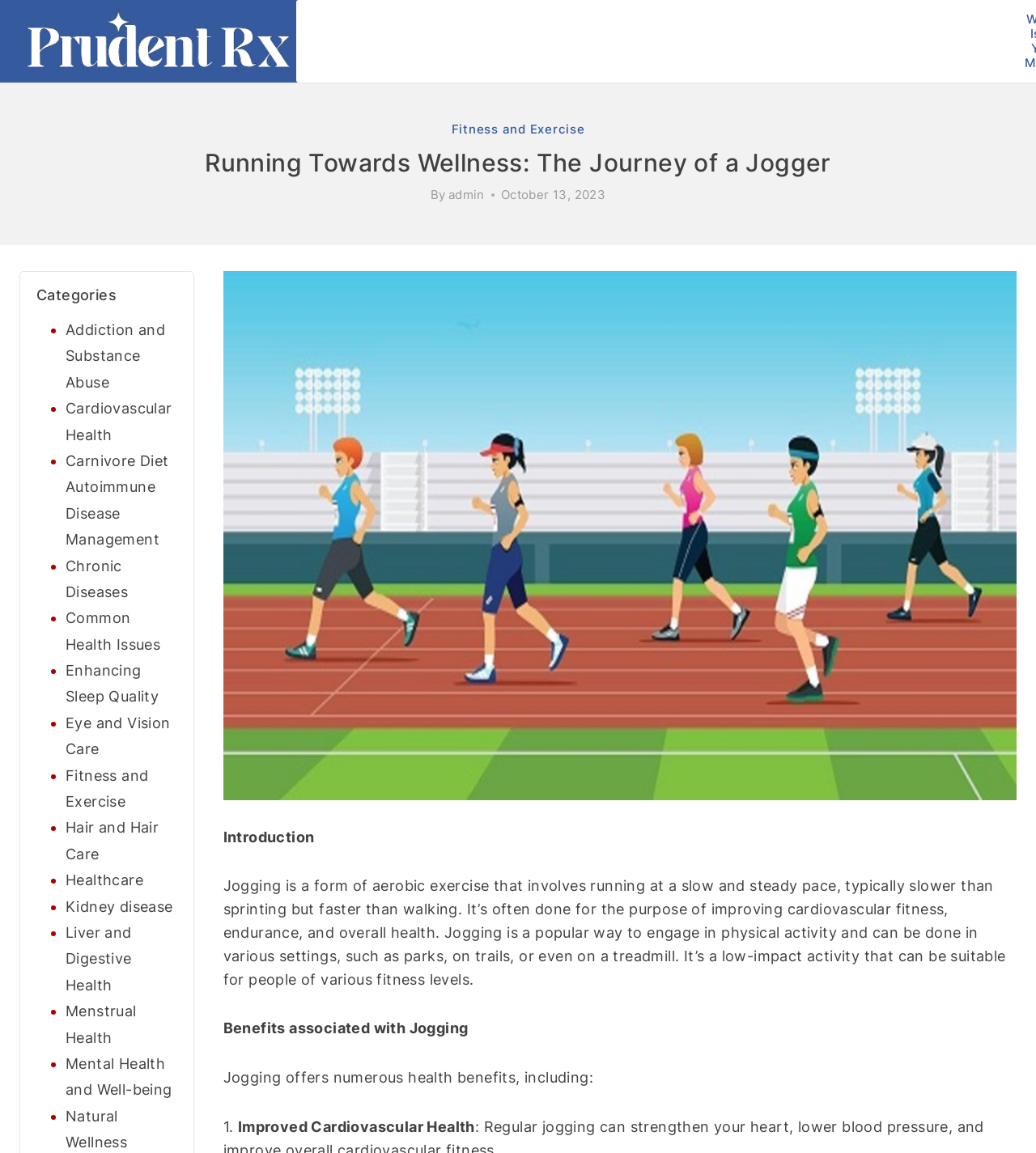Observe the image and answer the following question in detail: How many categories are listed in the article?

The number of categories listed in the article can be found by counting the number of link elements in the list of categories. There are 15 link elements, each representing a different category, such as 'Addiction and Substance Abuse', 'Cardiovascular Health', and 'Fitness and Exercise'.